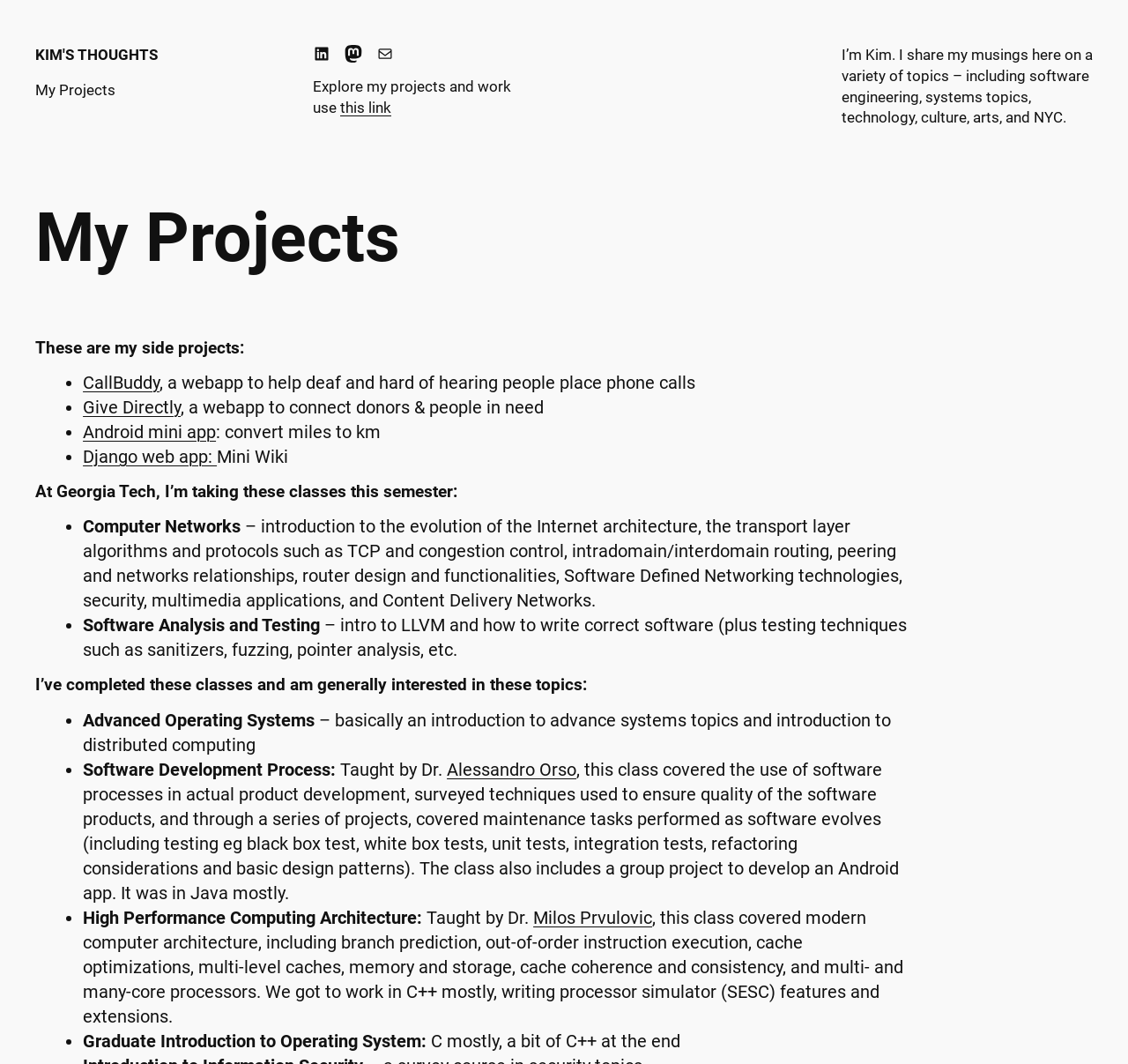What is the name of the author of this webpage?
Carefully examine the image and provide a detailed answer to the question.

The webpage has a heading 'KIM'S THOUGHTS' and a static text 'I’m Kim. I share my musings here on a variety of topics...' which indicates that the author of this webpage is Kim.